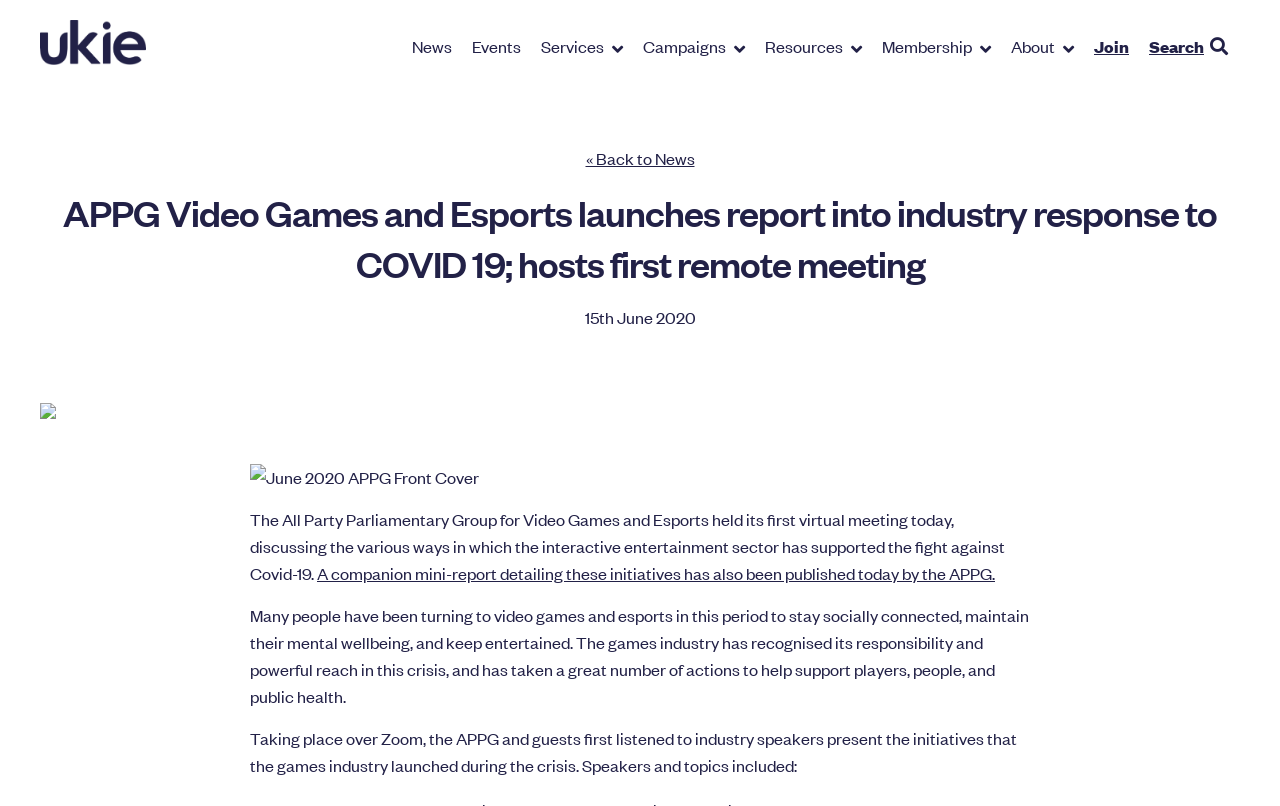What is the topic of the report?
Provide a detailed answer to the question using information from the image.

The heading 'APPG Video Games and Esports launches report into industry response to COVID 19; hosts first remote meeting' suggests that the report is about the industry's response to COVID-19.